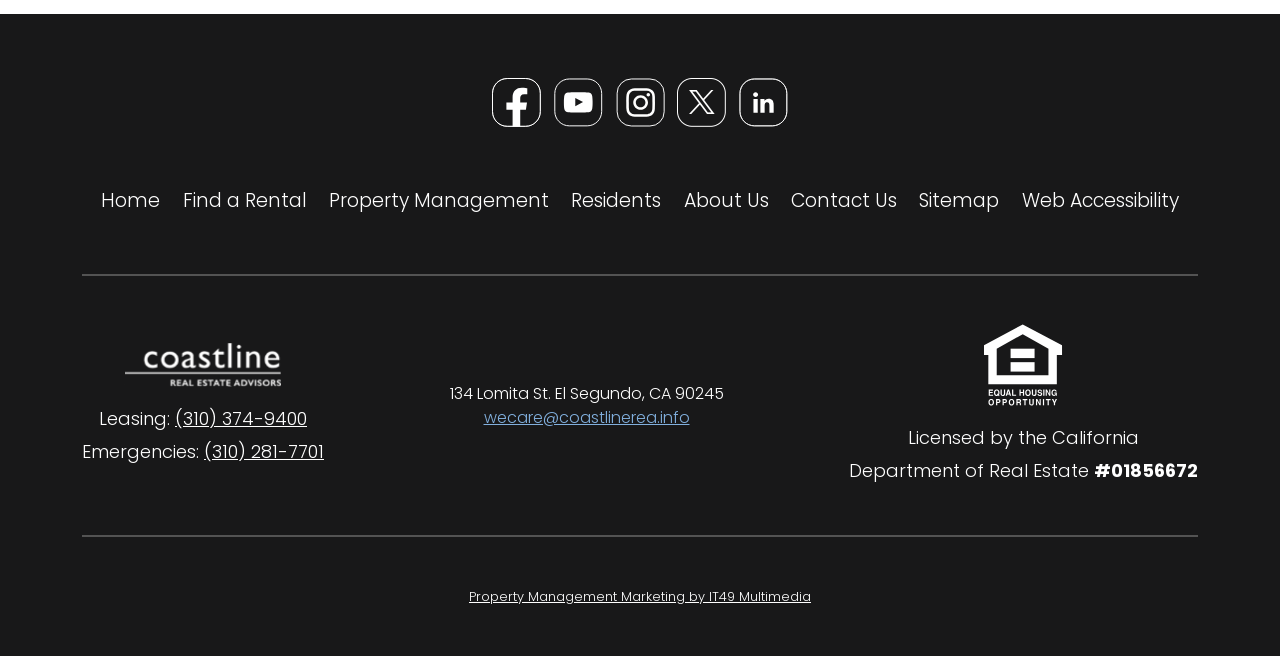Locate and provide the bounding box coordinates for the HTML element that matches this description: "Find a Rental".

[0.143, 0.292, 0.239, 0.321]